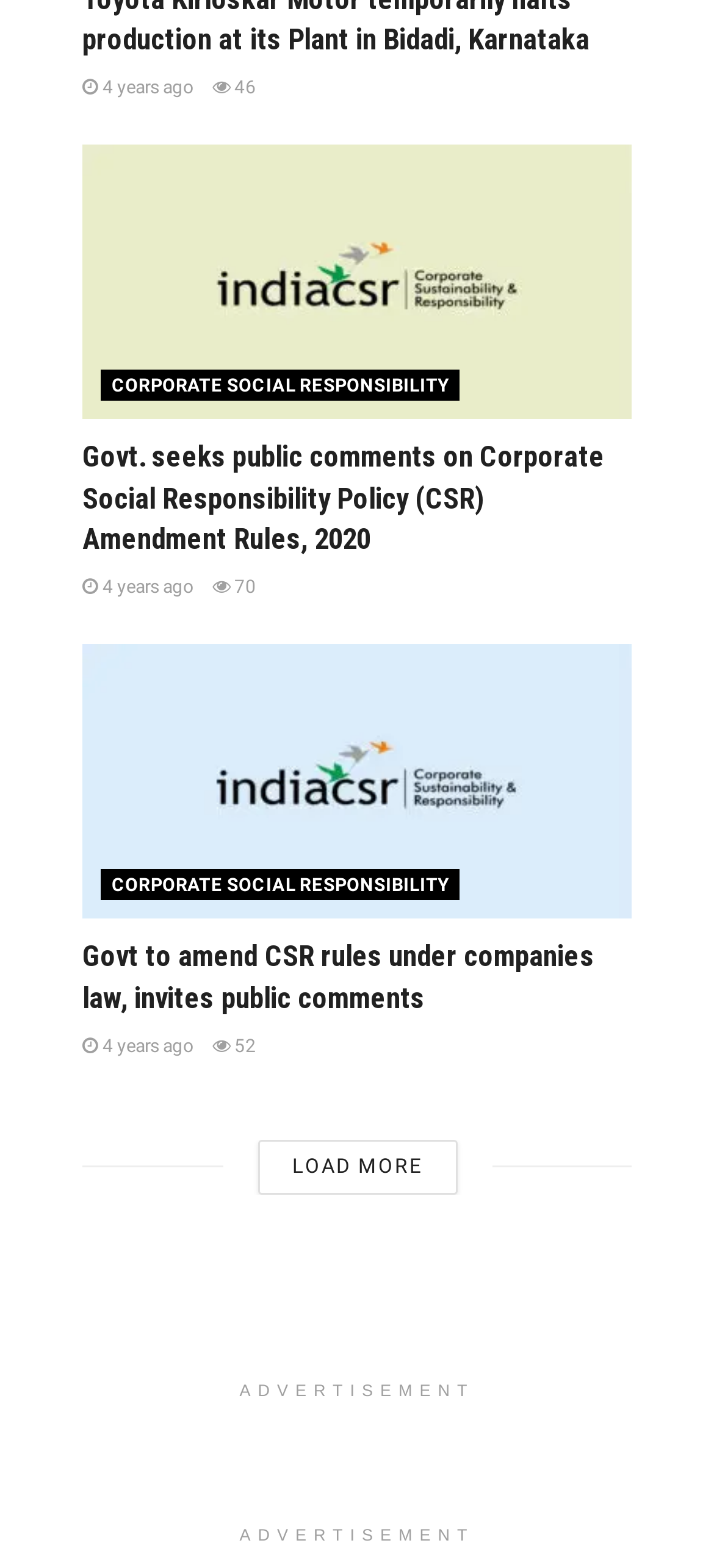How many comments are on the second article?
Answer with a single word or phrase, using the screenshot for reference.

52